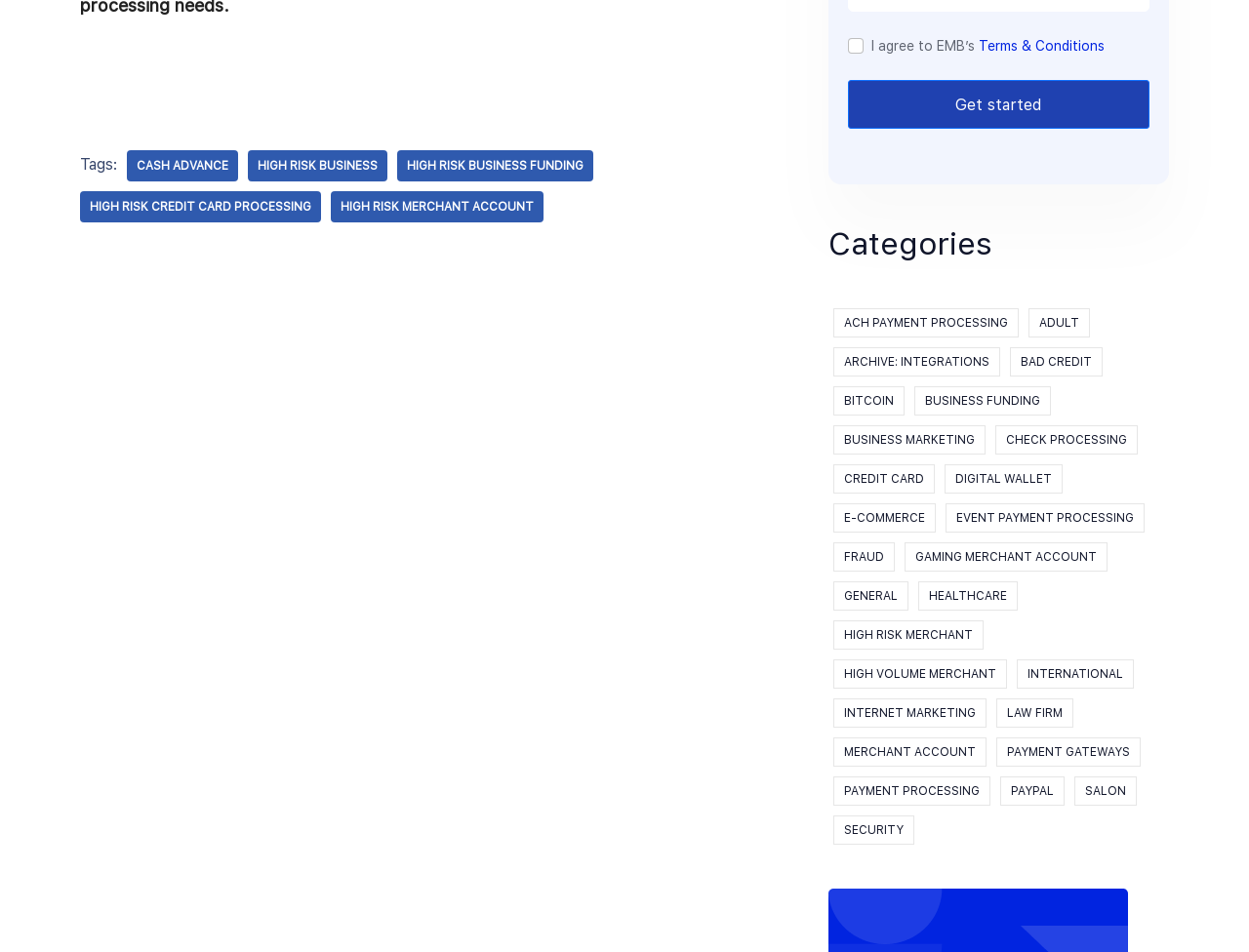Determine the bounding box coordinates of the element's region needed to click to follow the instruction: "Click on the 'Terms & Conditions' link". Provide these coordinates as four float numbers between 0 and 1, formatted as [left, top, right, bottom].

[0.783, 0.04, 0.884, 0.057]